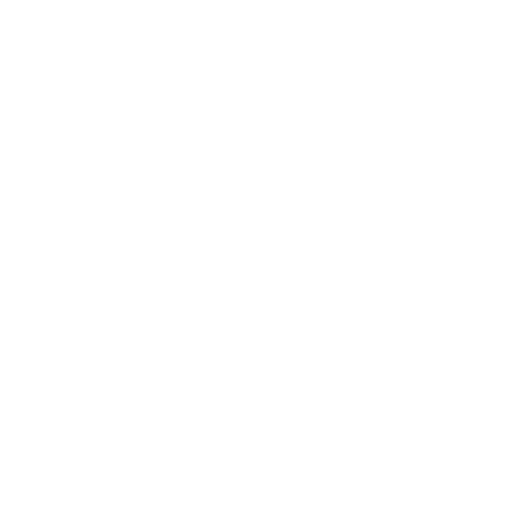Illustrate the image with a detailed caption.

This image features a symbolic depiction of the phrase "ENVELOPMENT," which suggests a concept of enveloping or surrounding. It is likely associated with the context of luxury or fragrance, especially given that it appears within a section labeled "AK 97 – LUX COLLECTION." The overall theme indicates a sophisticated atmosphere, emphasizing elegance and intensity, possibly related to a unisex fragrance product. This visual representation likely aims to enhance the brand's identity and allure, drawing attention to the qualities of the featured fragrance while aligning with an upscale aesthetic.